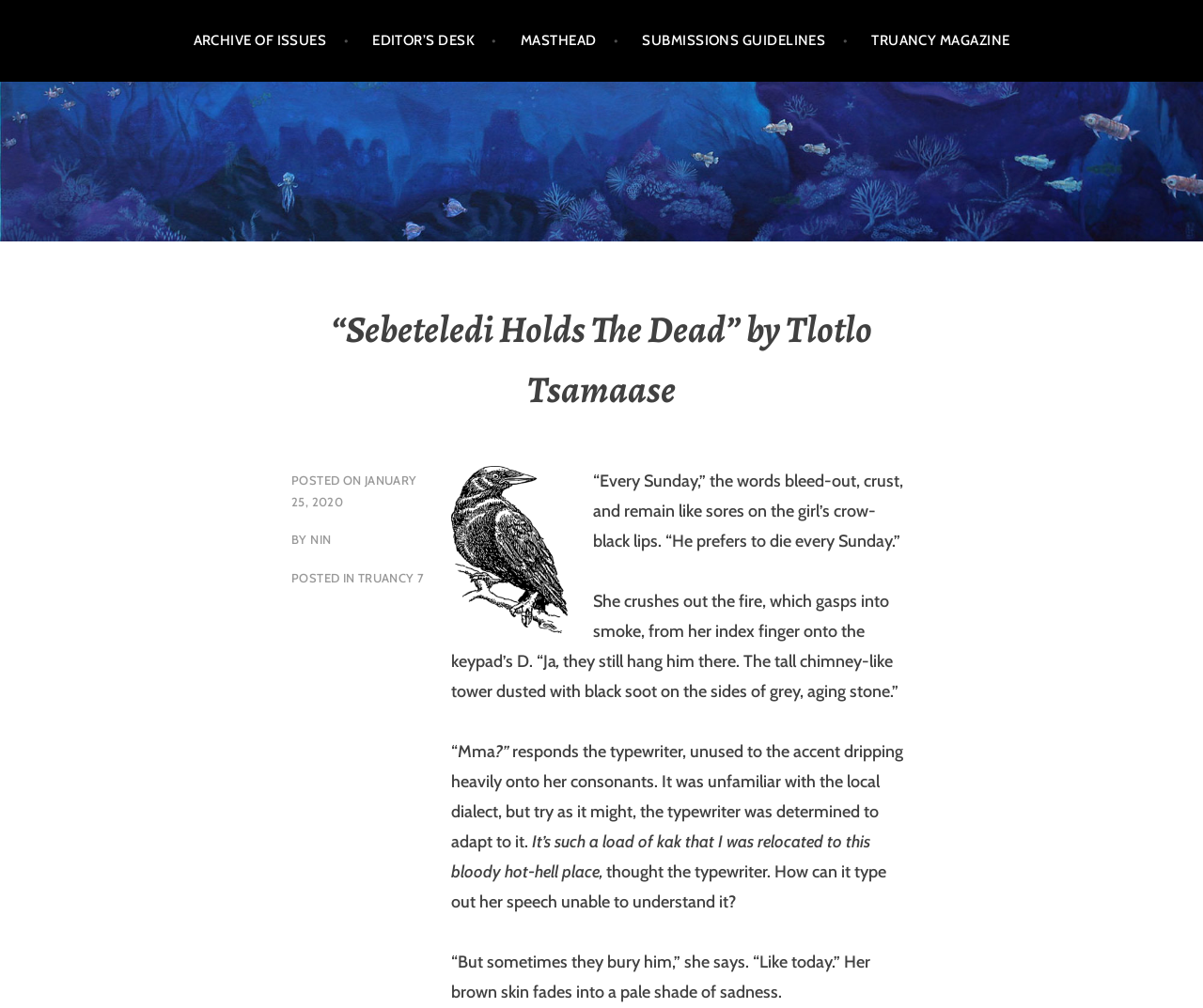Could you please study the image and provide a detailed answer to the question:
Who is the author of the story?

I found the answer by examining the header element with the text '“Sebeteledi Holds The Dead” by Tlotlo Tsamaase', which indicates that Tlotlo Tsamaase is the author of the story.